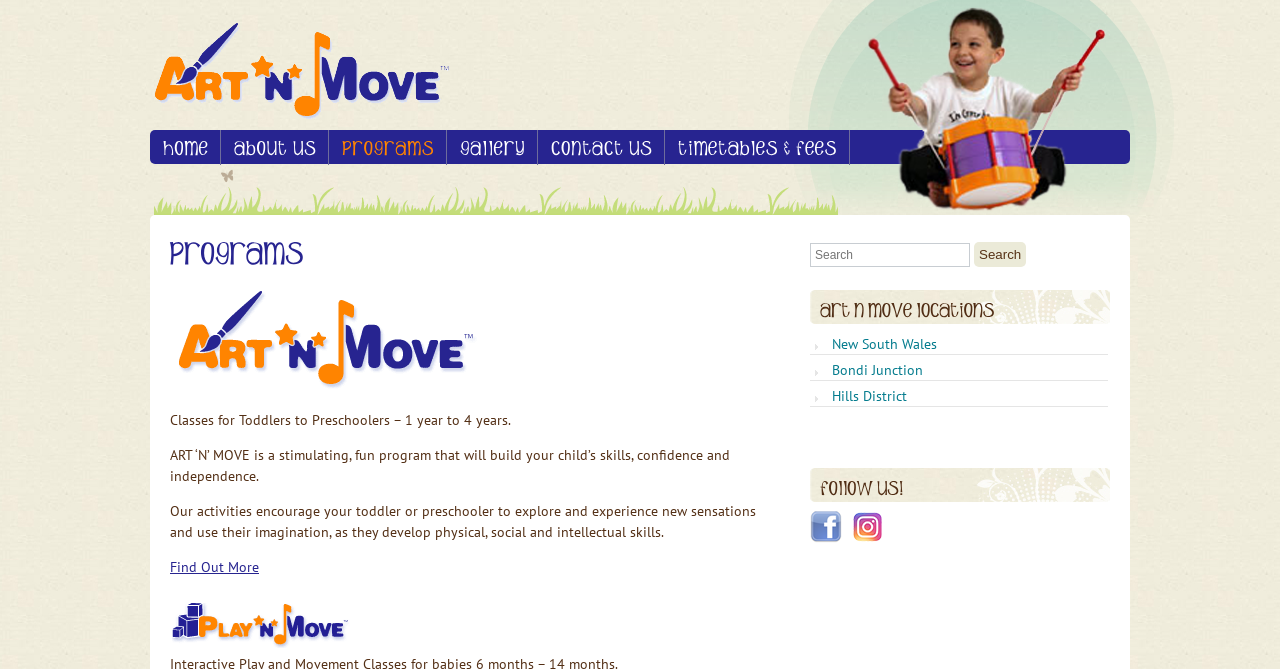Locate the bounding box of the user interface element based on this description: "Programs".

[0.257, 0.194, 0.349, 0.247]